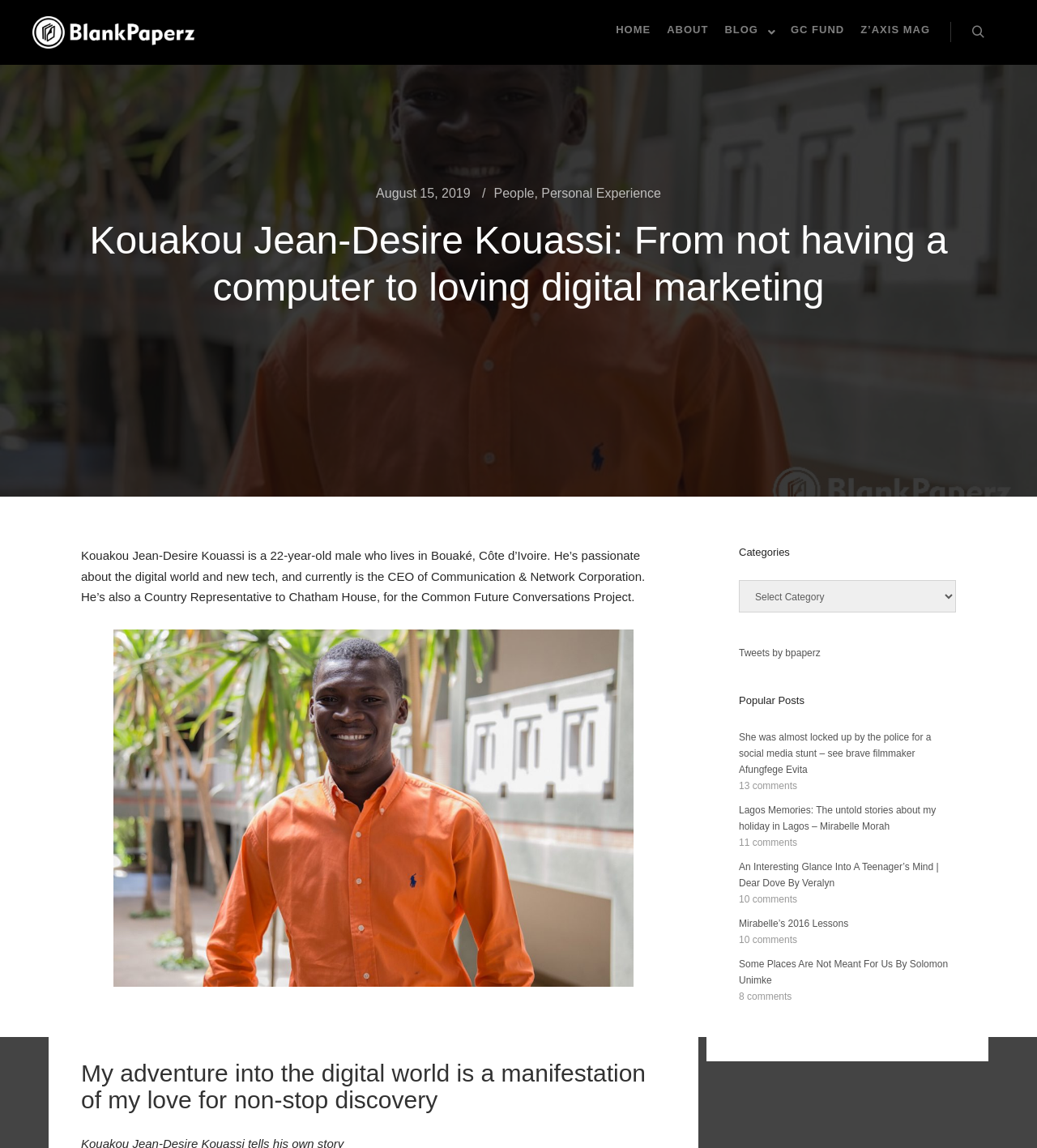Please predict the bounding box coordinates (top-left x, top-left y, bottom-right x, bottom-right y) for the UI element in the screenshot that fits the description: GC Fund

[0.755, 0.02, 0.822, 0.031]